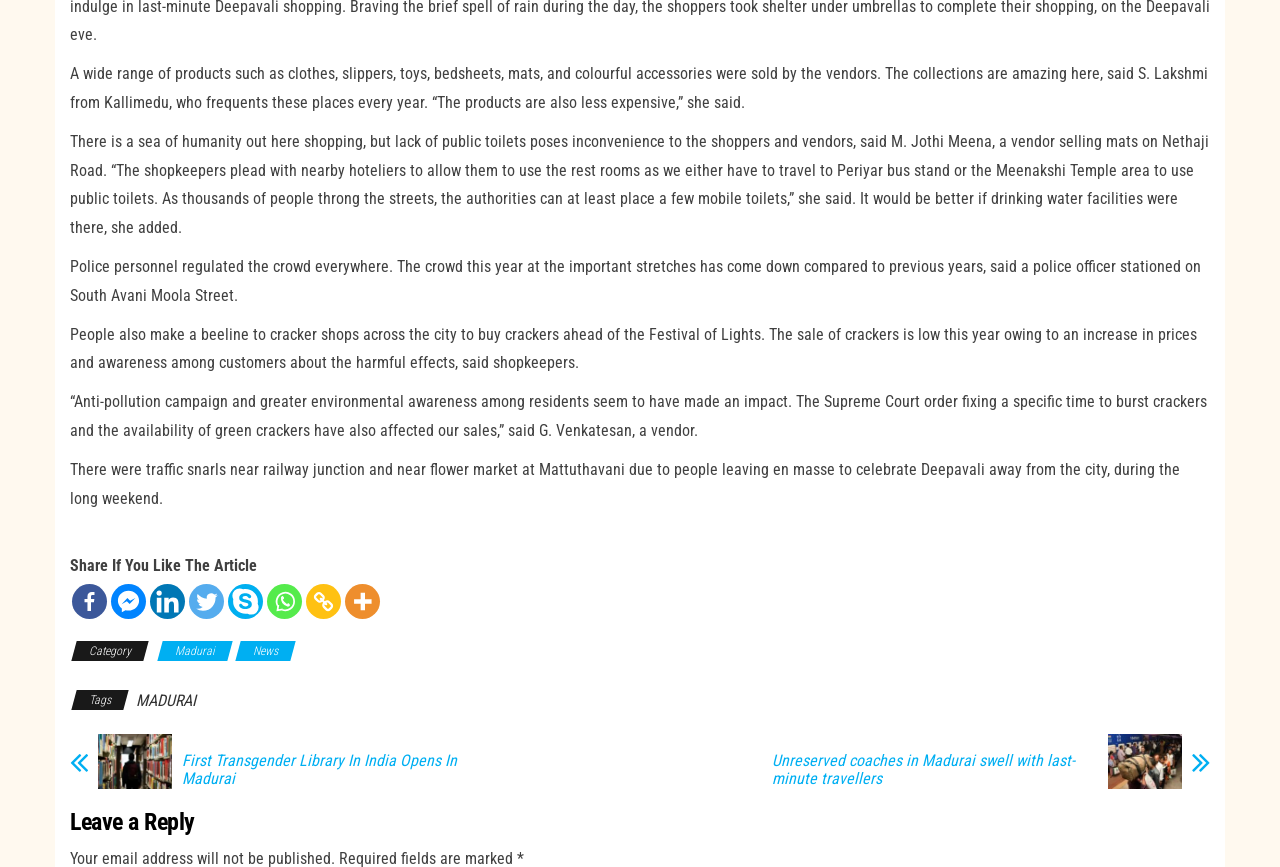Return the bounding box coordinates of the UI element that corresponds to this description: "aria-label="Linkedin" title="Linkedin"". The coordinates must be given as four float numbers in the range of 0 and 1, [left, top, right, bottom].

[0.117, 0.674, 0.145, 0.714]